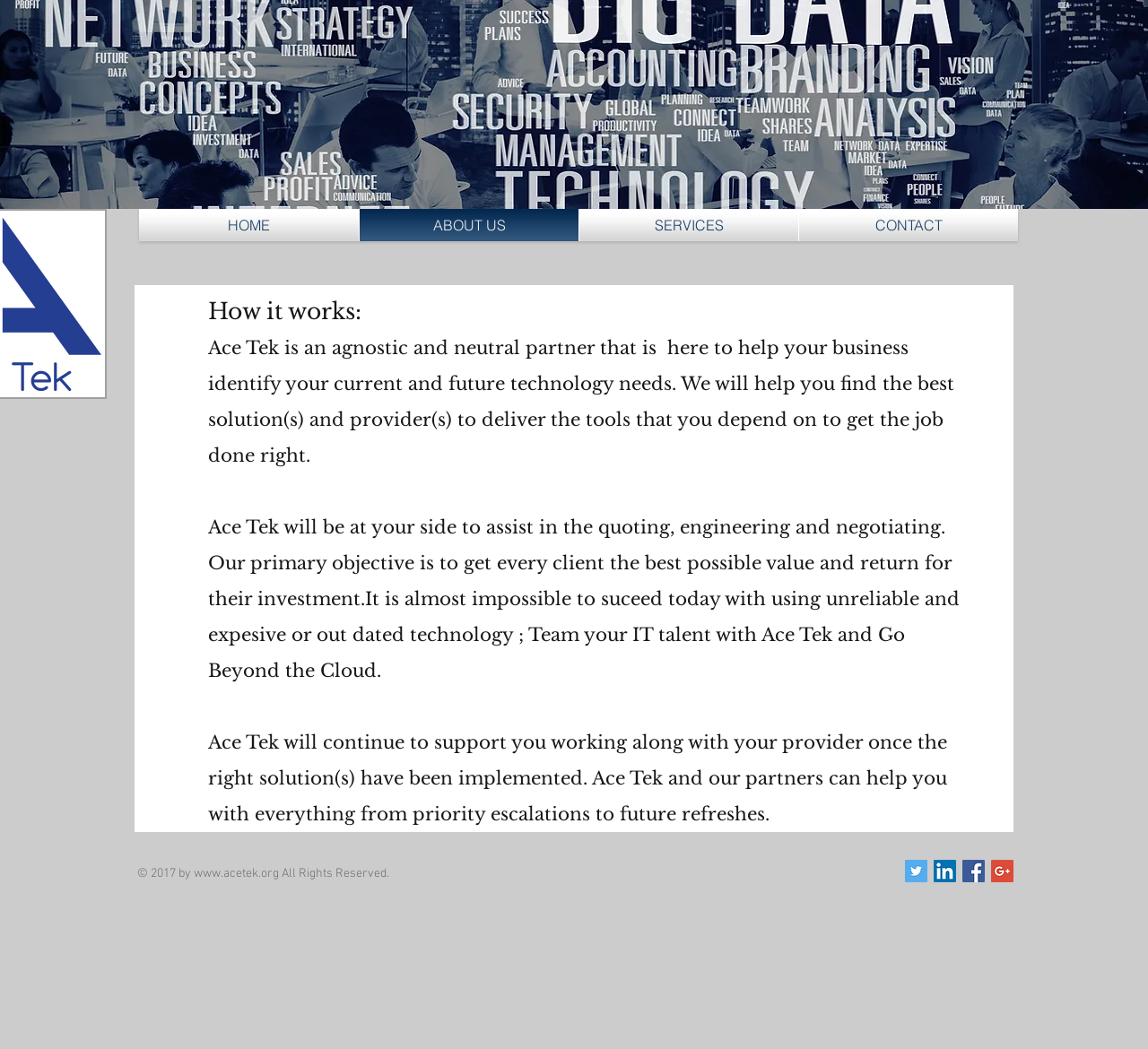Indicate the bounding box coordinates of the clickable region to achieve the following instruction: "contact us."

[0.696, 0.199, 0.887, 0.23]